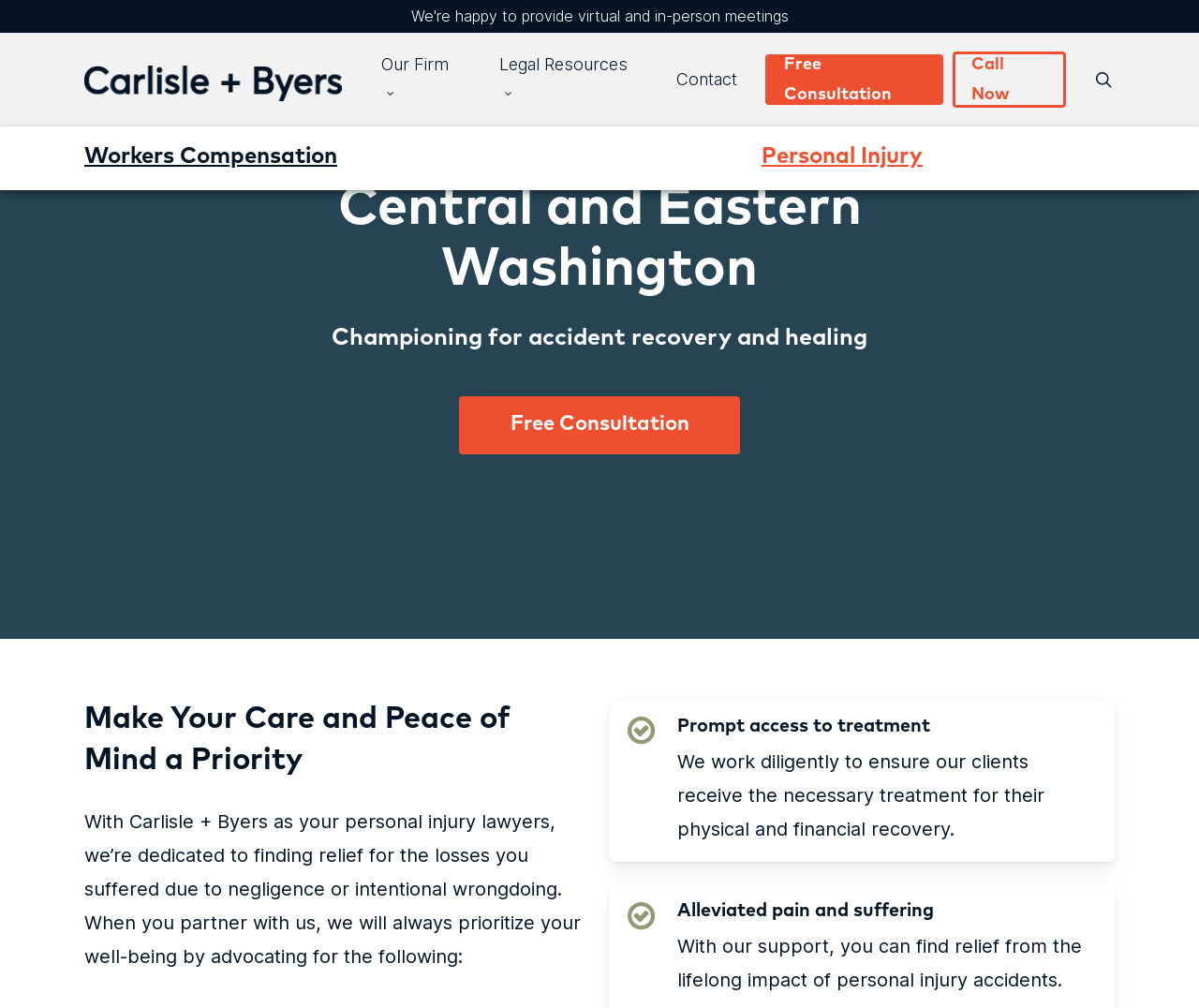Kindly determine the bounding box coordinates for the clickable area to achieve the given instruction: "Click on the 'Call Now' link".

[0.795, 0.033, 0.884, 0.125]